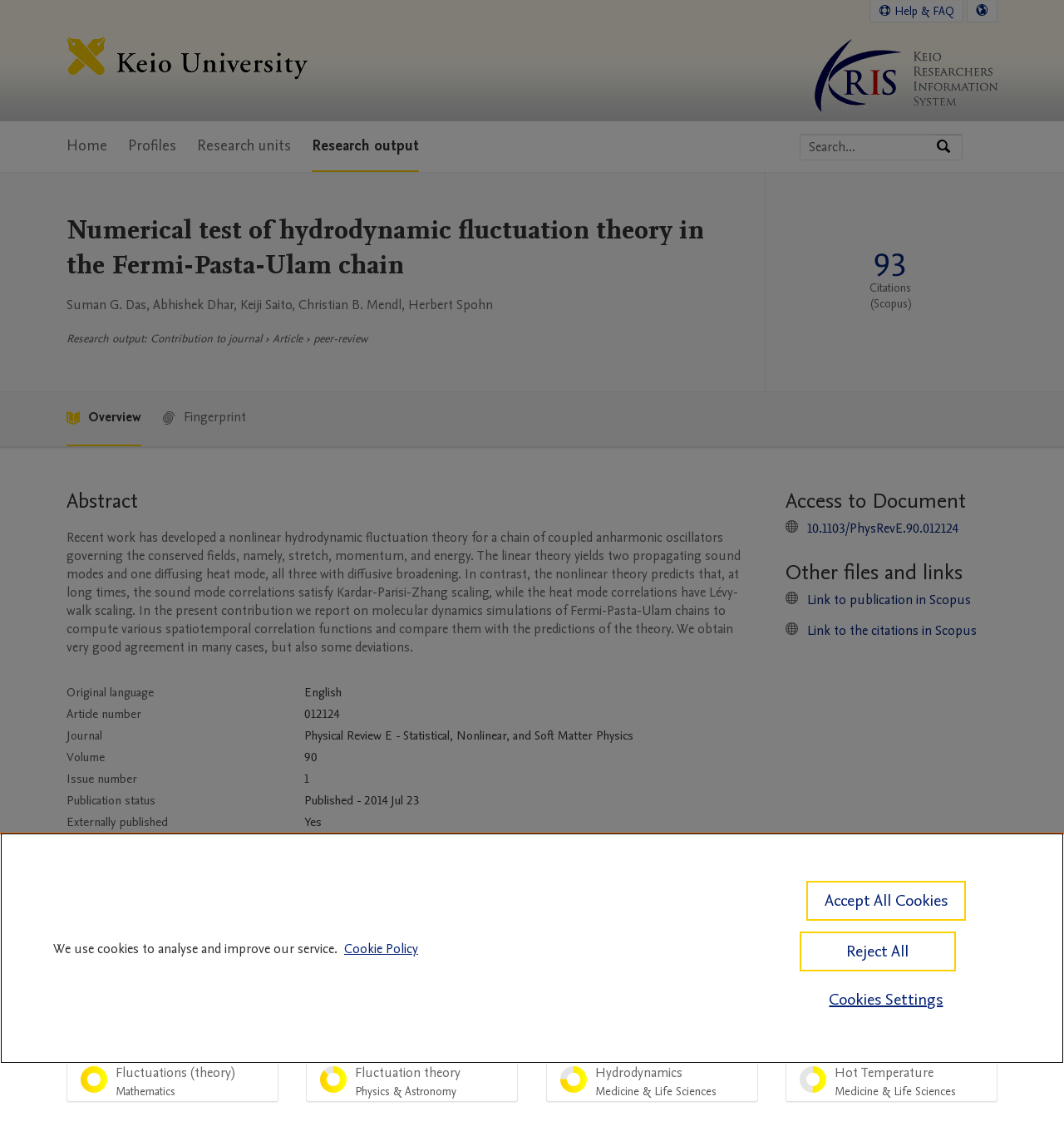Determine the bounding box for the HTML element described here: "aria-label="Search"". The coordinates should be given as [left, top, right, bottom] with each number being a float between 0 and 1.

[0.879, 0.119, 0.904, 0.142]